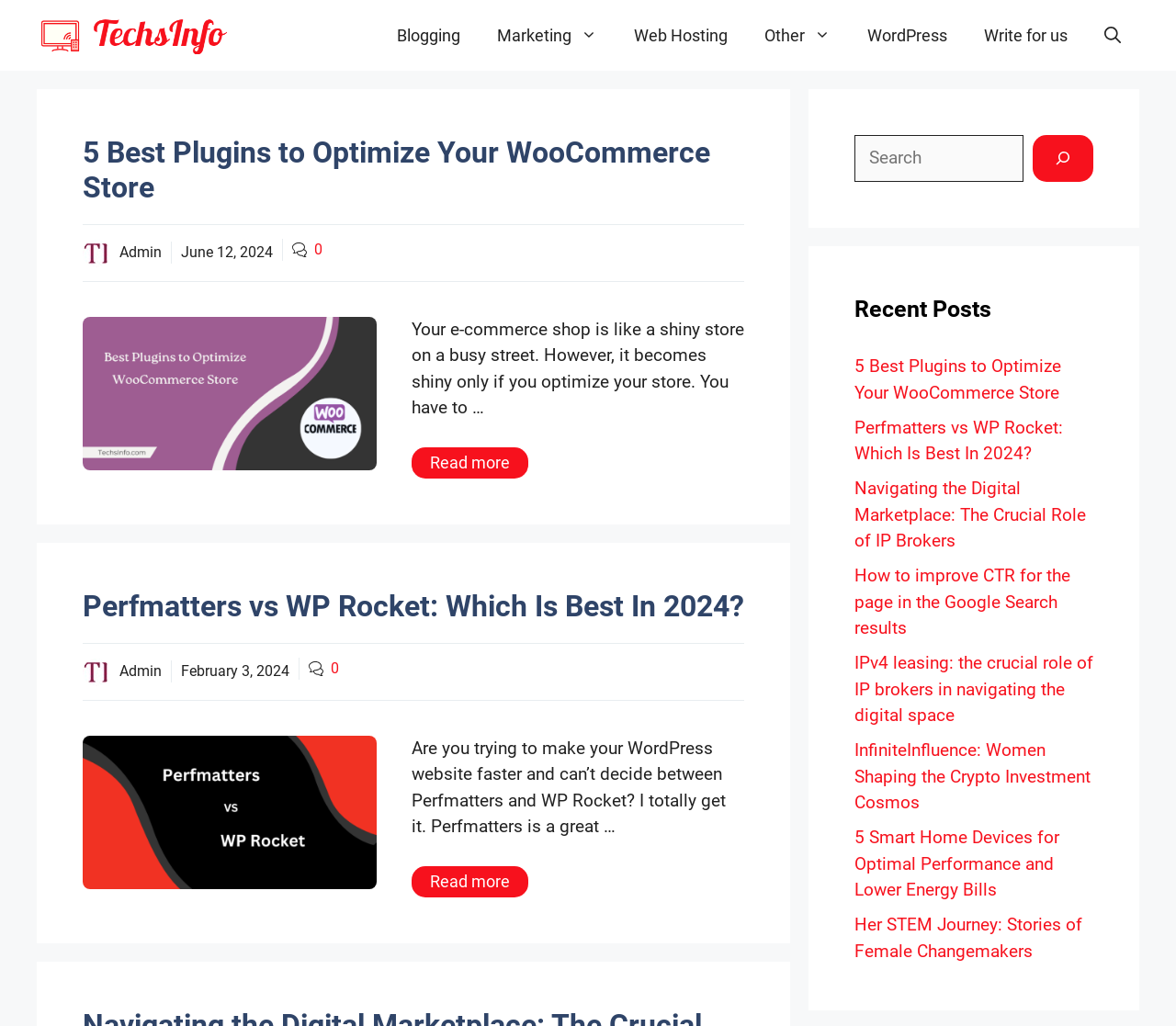Provide the bounding box coordinates for the UI element described in this sentence: "Write for us". The coordinates should be four float values between 0 and 1, i.e., [left, top, right, bottom].

[0.821, 0.005, 0.923, 0.064]